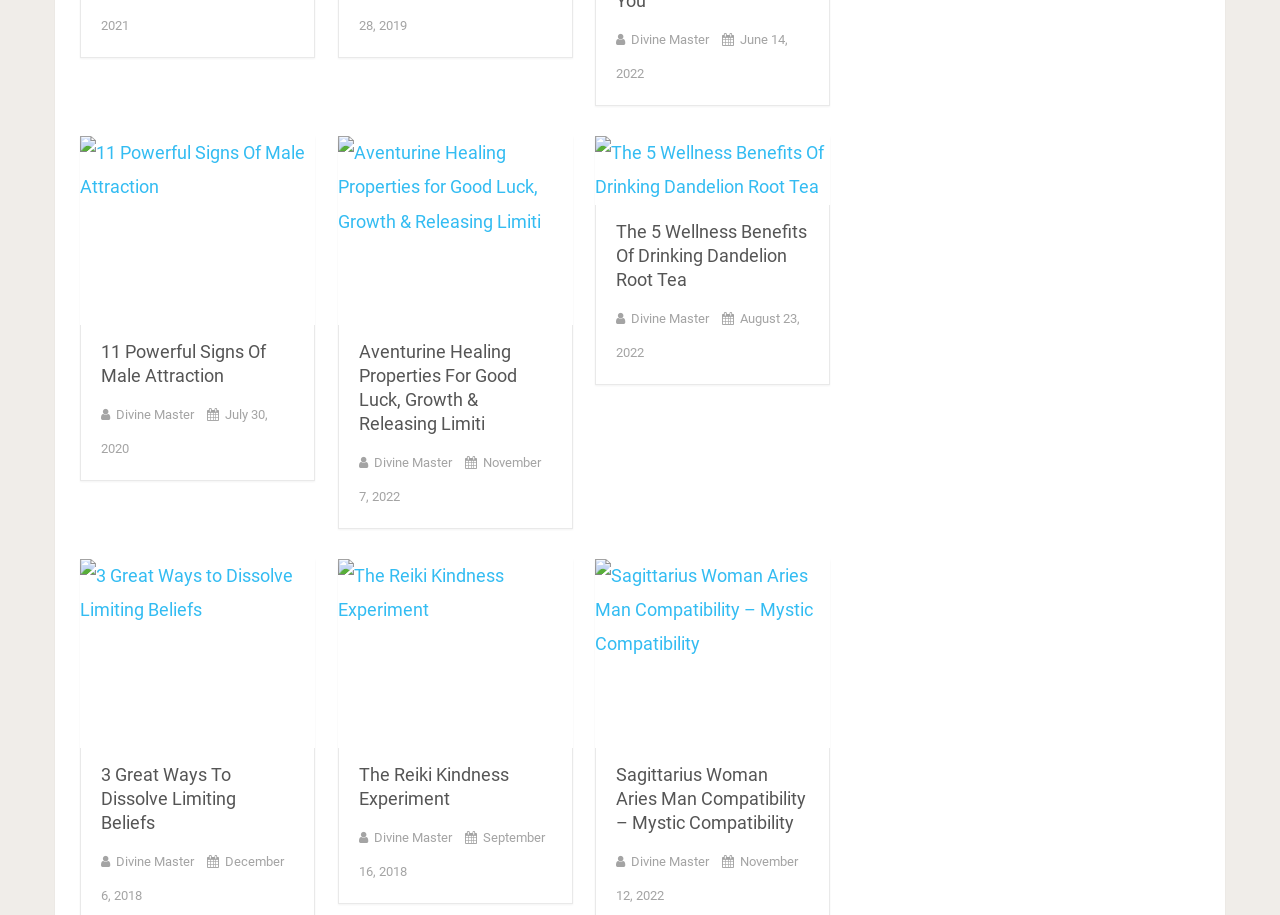Locate the bounding box coordinates of the segment that needs to be clicked to meet this instruction: "Check the article about Sagittarius Woman Aries Man Compatibility – Mystic Compatibility".

[0.465, 0.611, 0.649, 0.817]